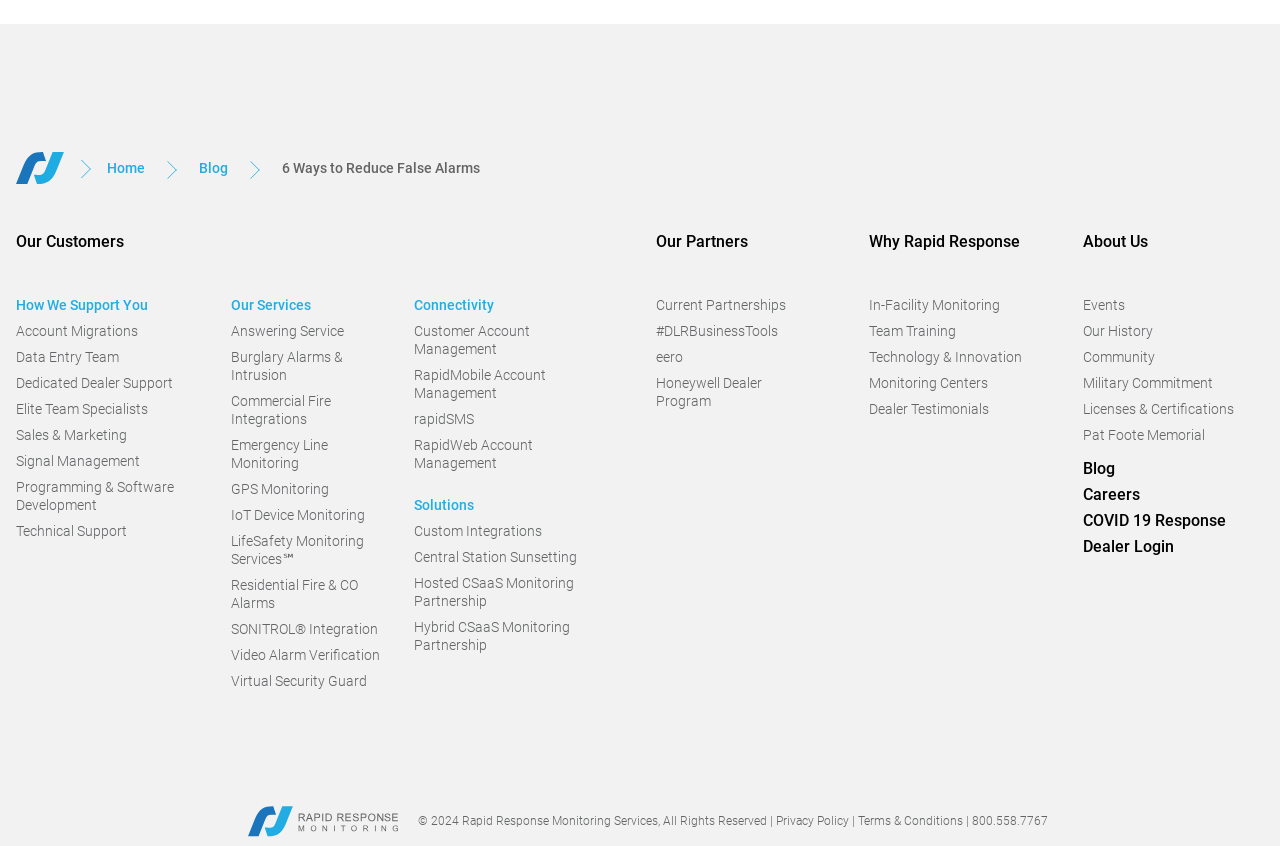Please specify the bounding box coordinates in the format (top-left x, top-left y, bottom-right x, bottom-right y), with values ranging from 0 to 1. Identify the bounding box for the UI component described as follows: Residential Fire & CO Alarms

[0.181, 0.676, 0.323, 0.728]